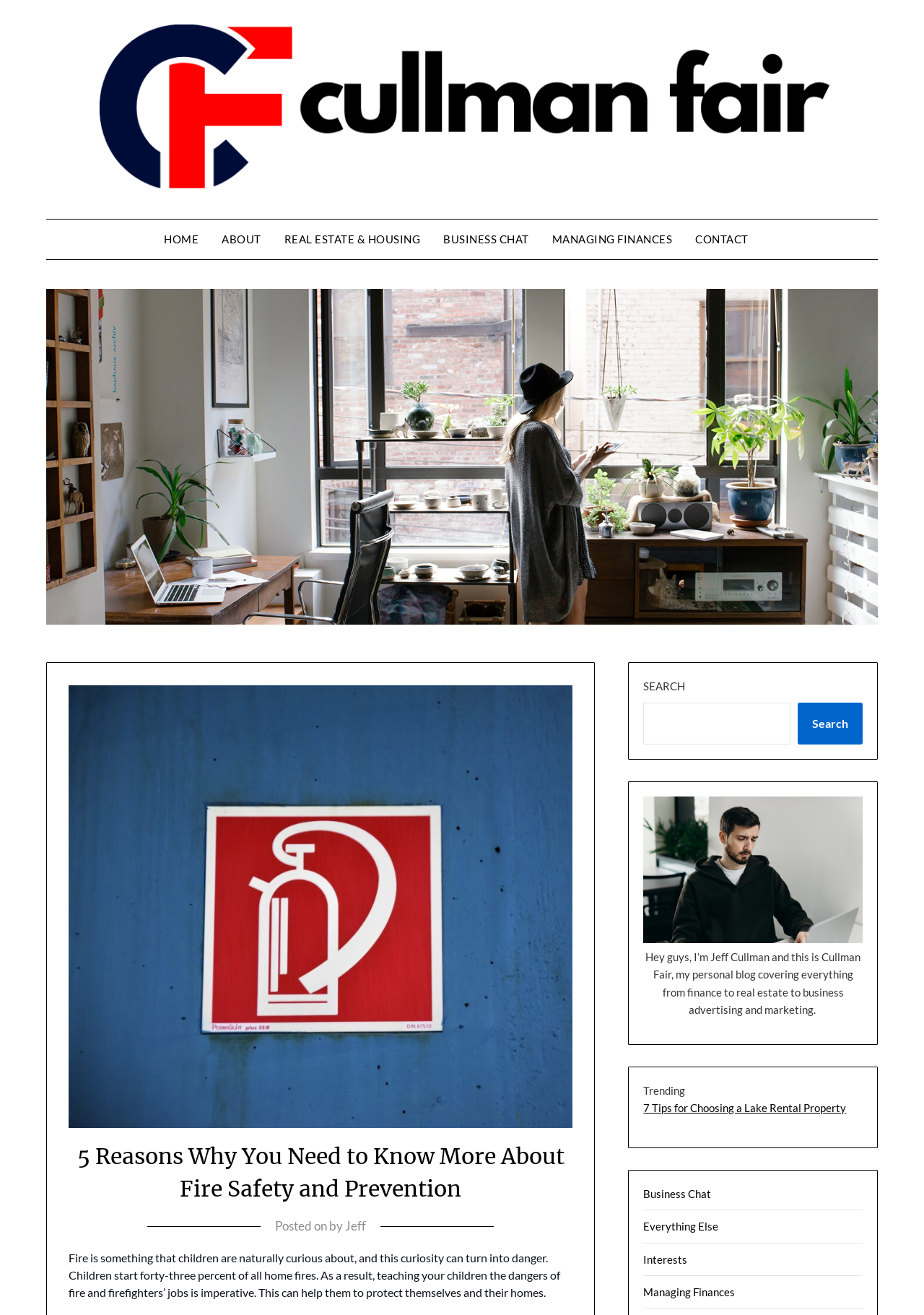Analyze the image and deliver a detailed answer to the question: What is the name of the blog?

The name of the blog can be found in the top-left corner of the webpage, where it says 'Cullman Fair', and also in the figure caption, where it says 'Hey guys, I’m Jeff Cullman and this is Cullman Fair, my personal blog...'.